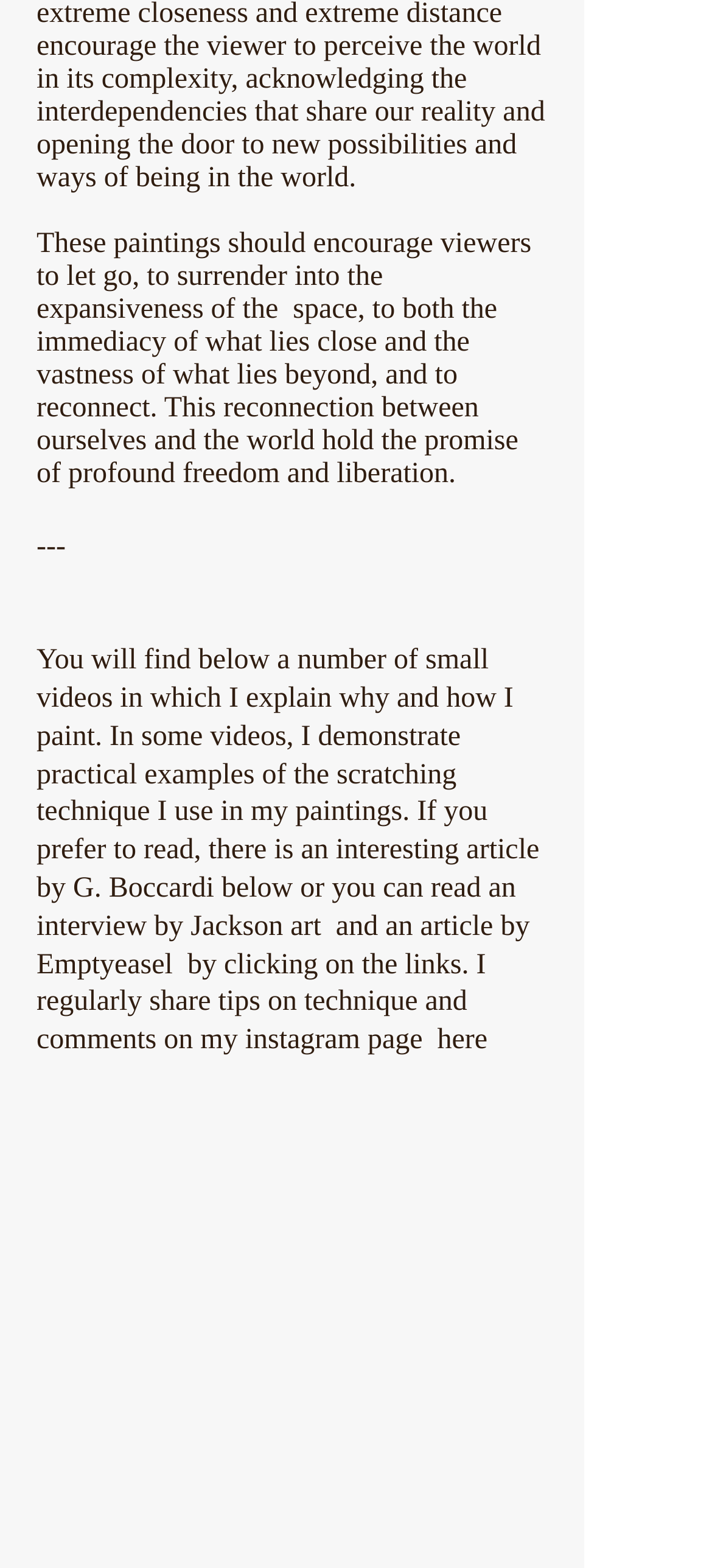Use a single word or phrase to answer the question: What is the theme of the artist's paintings?

freedom and liberation